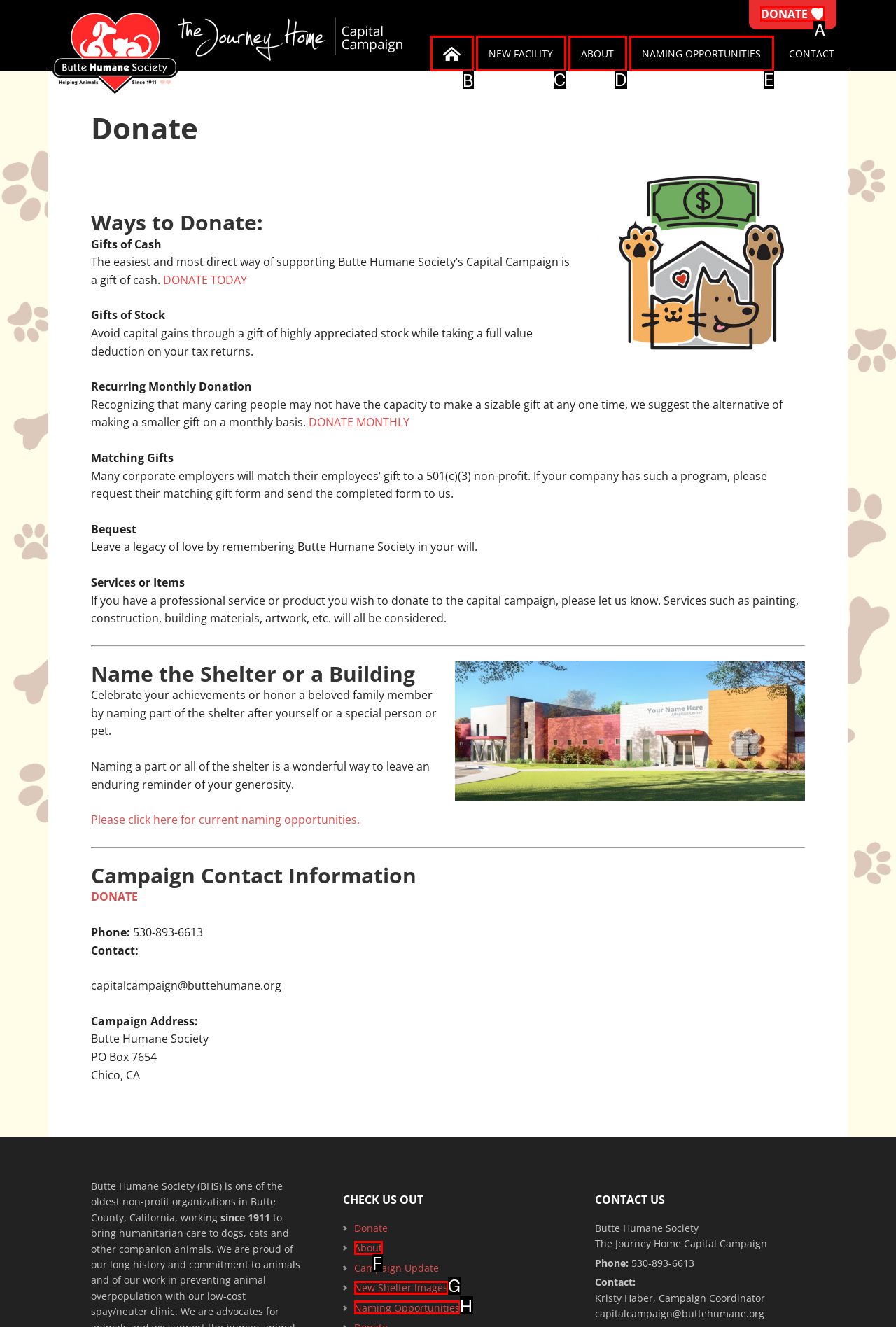Given the instruction: Click Donate to make a donation, which HTML element should you click on?
Answer with the letter that corresponds to the correct option from the choices available.

A